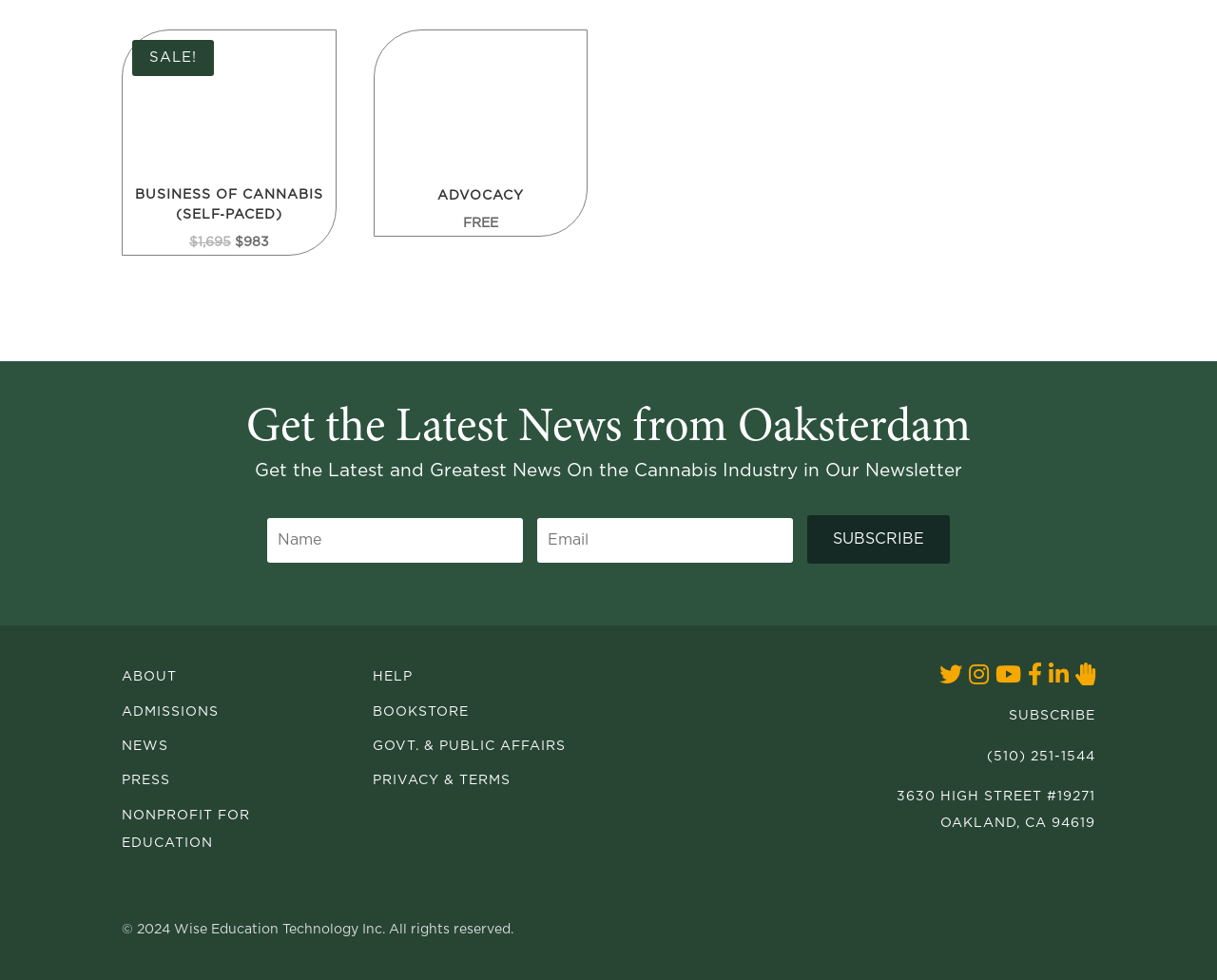Answer the question below in one word or phrase:
What is the name of the cannabis-related course?

BUSINESS OF CANNABIS